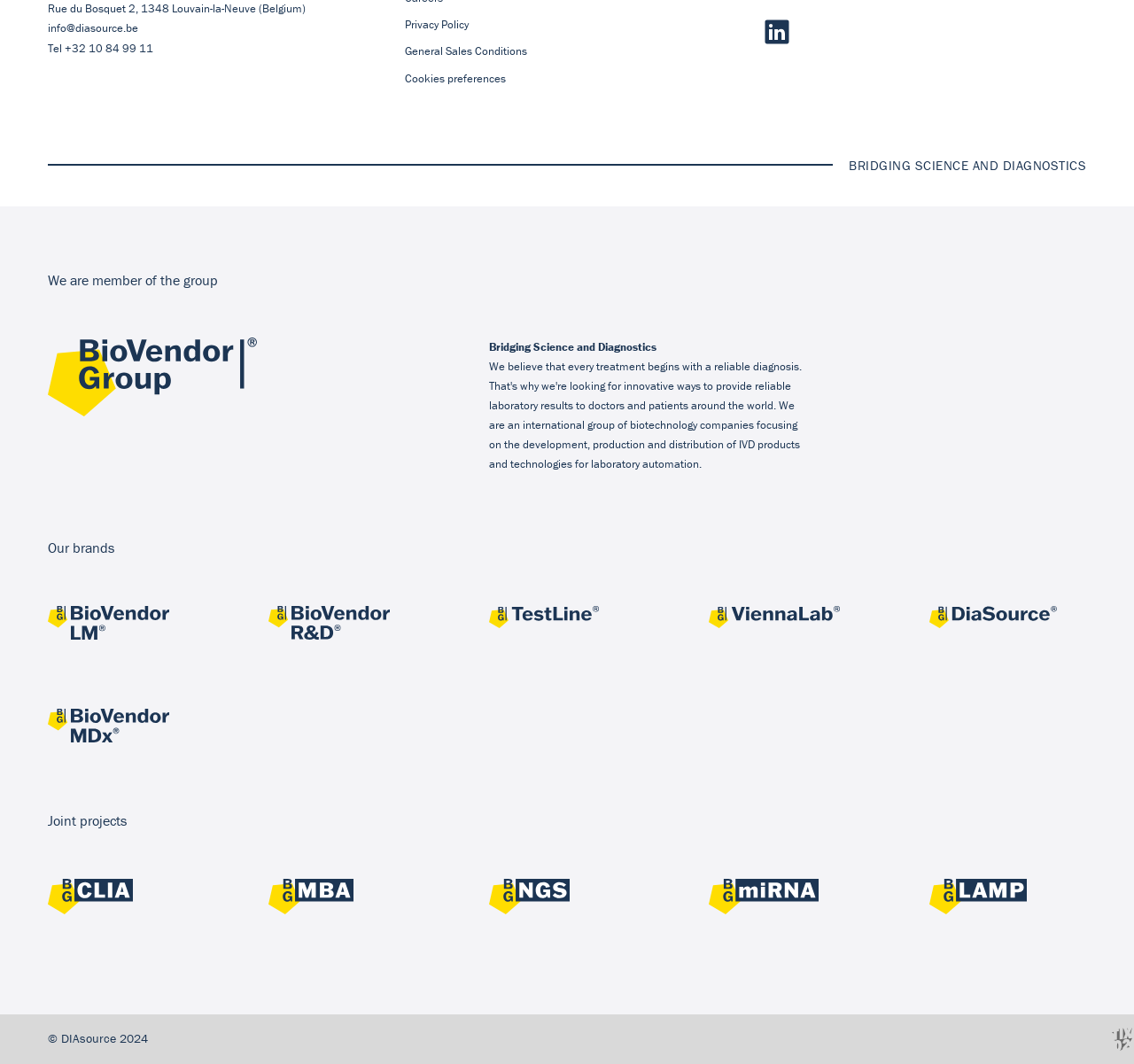Please determine the bounding box coordinates of the element's region to click in order to carry out the following instruction: "Click the 'info@diasource.be' email link". The coordinates should be four float numbers between 0 and 1, i.e., [left, top, right, bottom].

[0.042, 0.02, 0.122, 0.034]